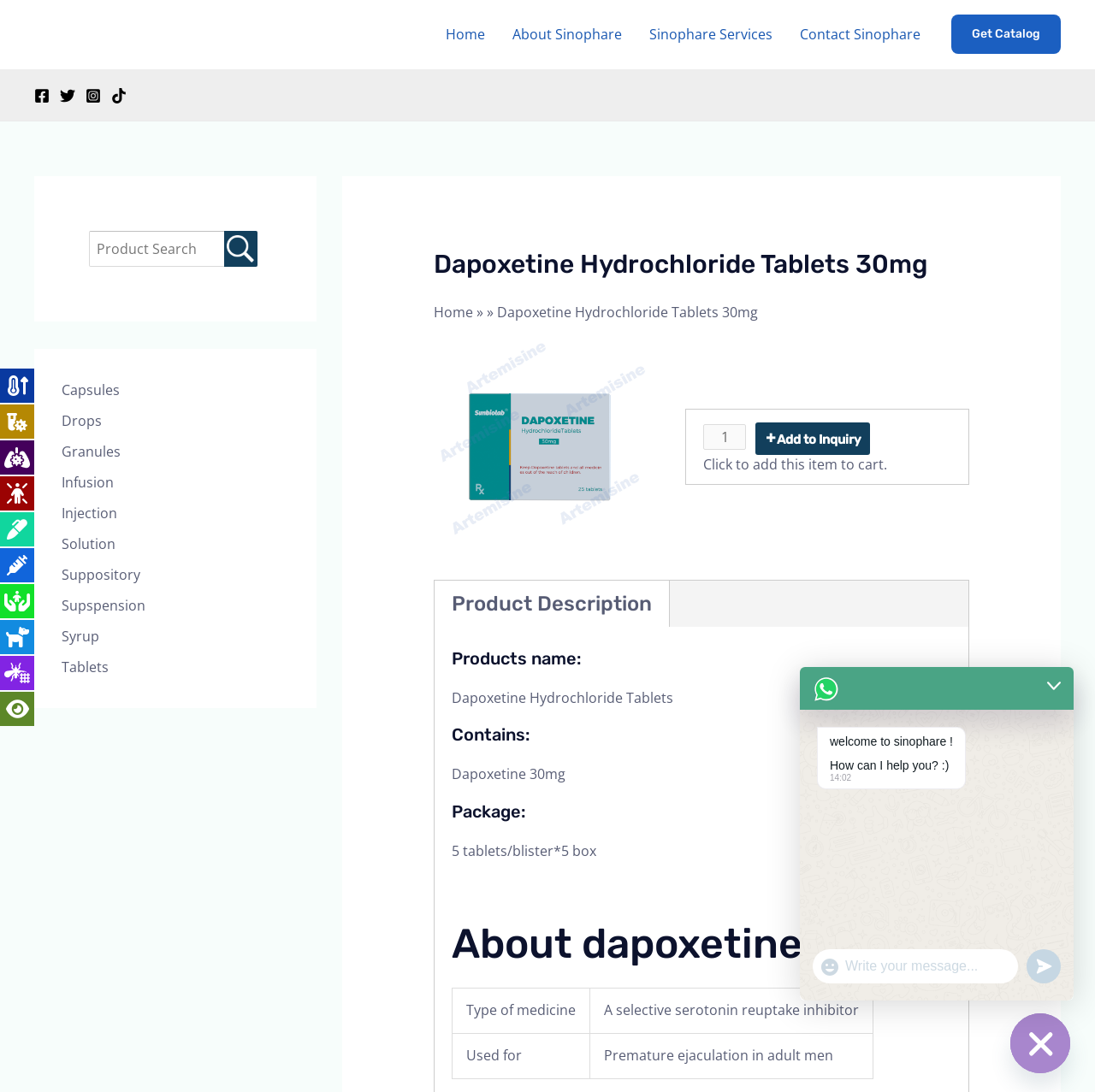What is the name of the product?
Examine the image and give a concise answer in one word or a short phrase.

Dapoxetine Hydrochloride Tablets